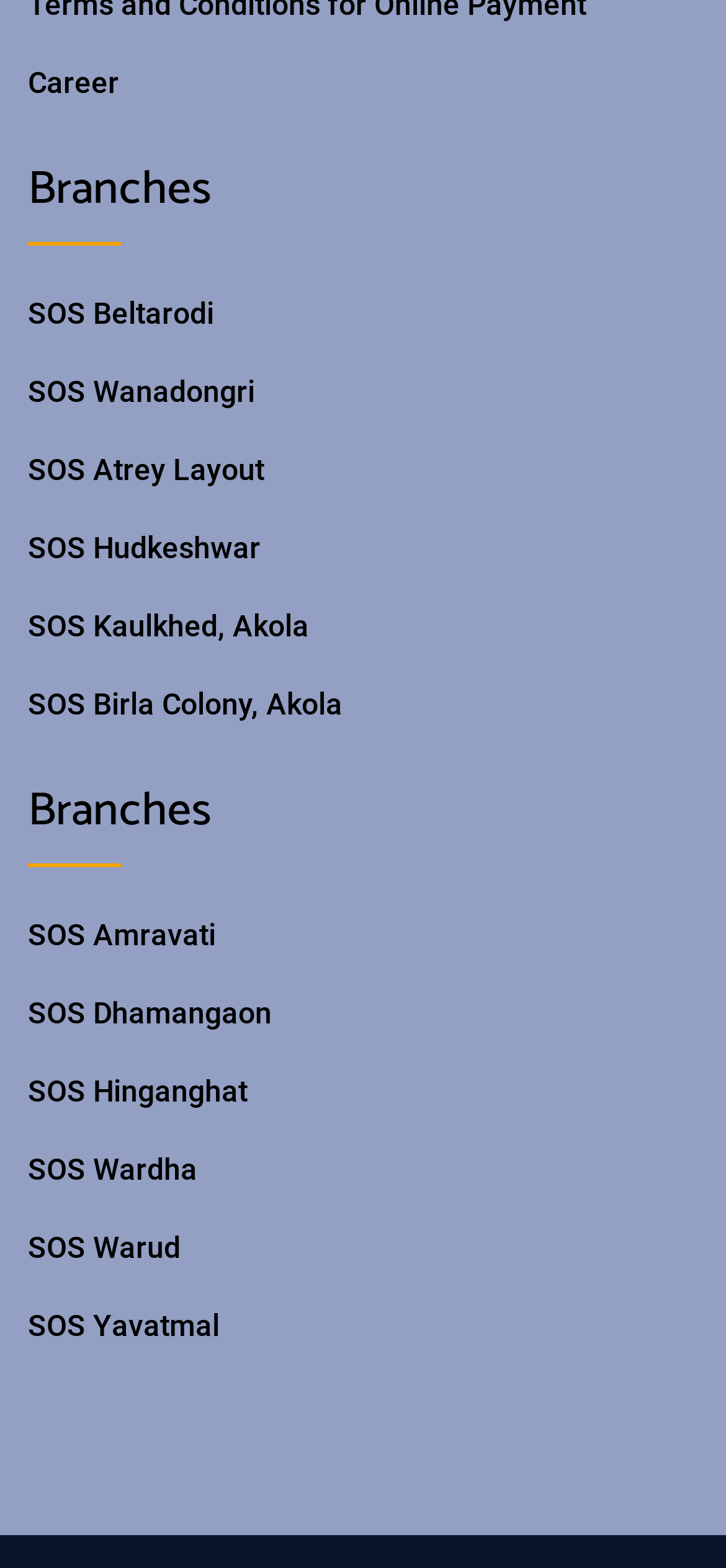Is there a 'Career' link on the webpage?
Based on the image, answer the question in a detailed manner.

I saw a link at the top of the webpage that says 'Career', so the answer is yes.